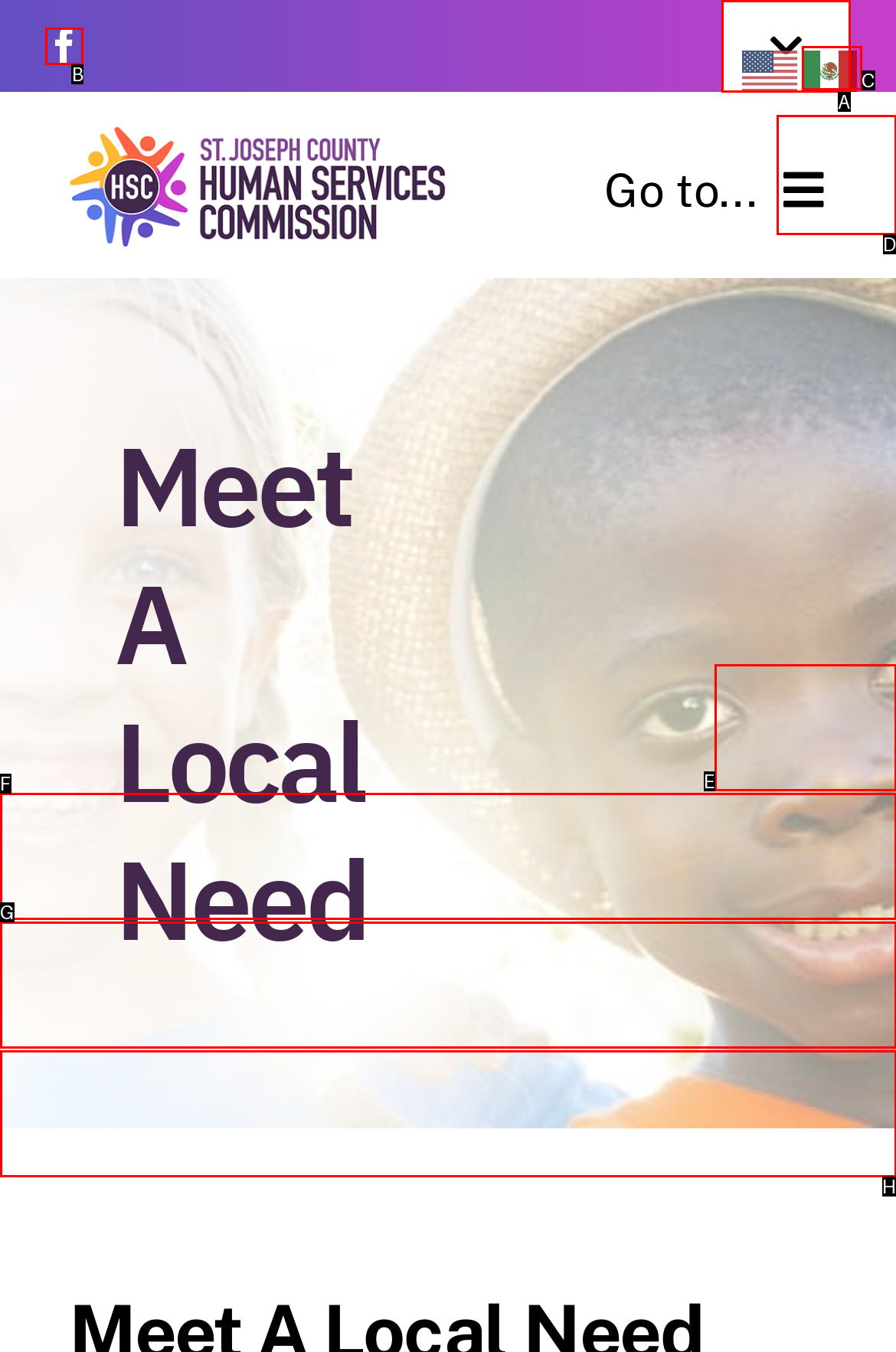Identify the letter of the UI element that fits the description: Open toolbar Accessibility Tools
Respond with the letter of the option directly.

D